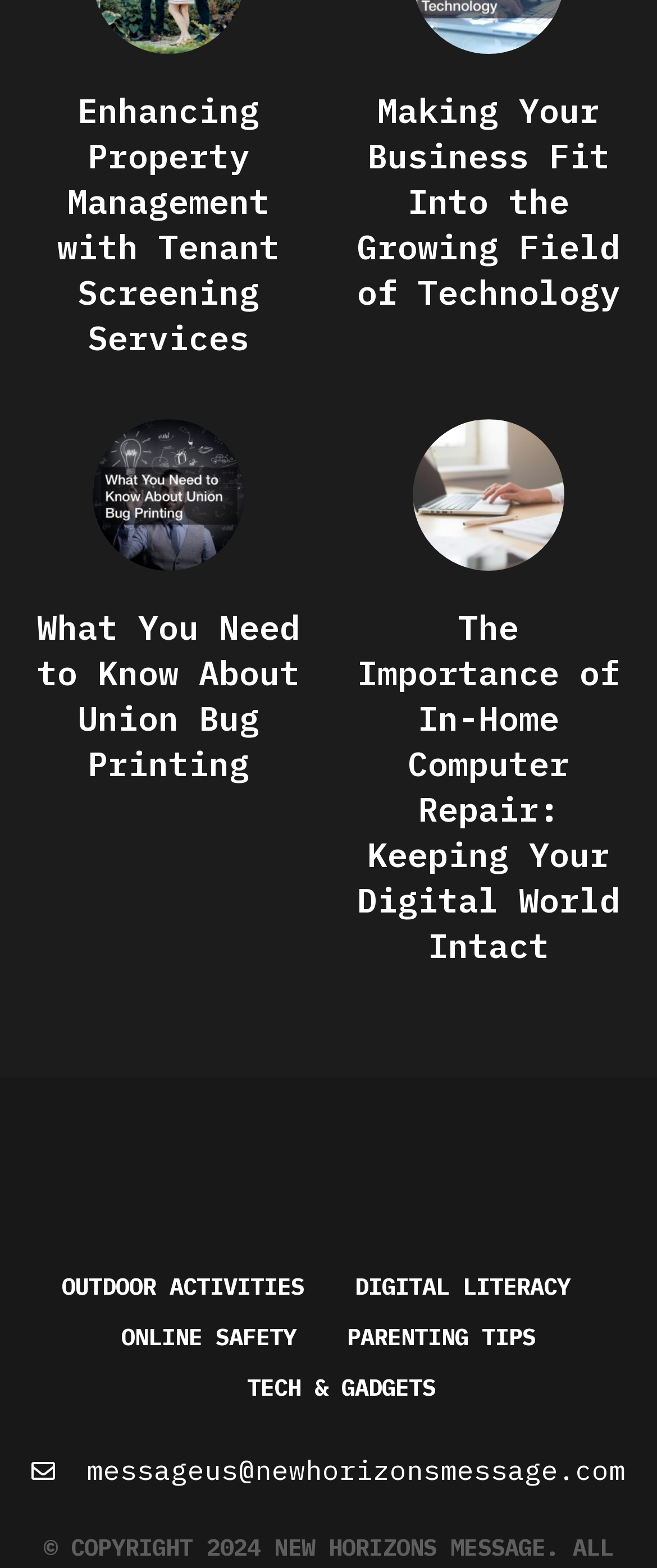Please identify the bounding box coordinates of where to click in order to follow the instruction: "Contact us through 'messageus@newhorizonsmessage.com'".

[0.051, 0.922, 0.949, 0.954]